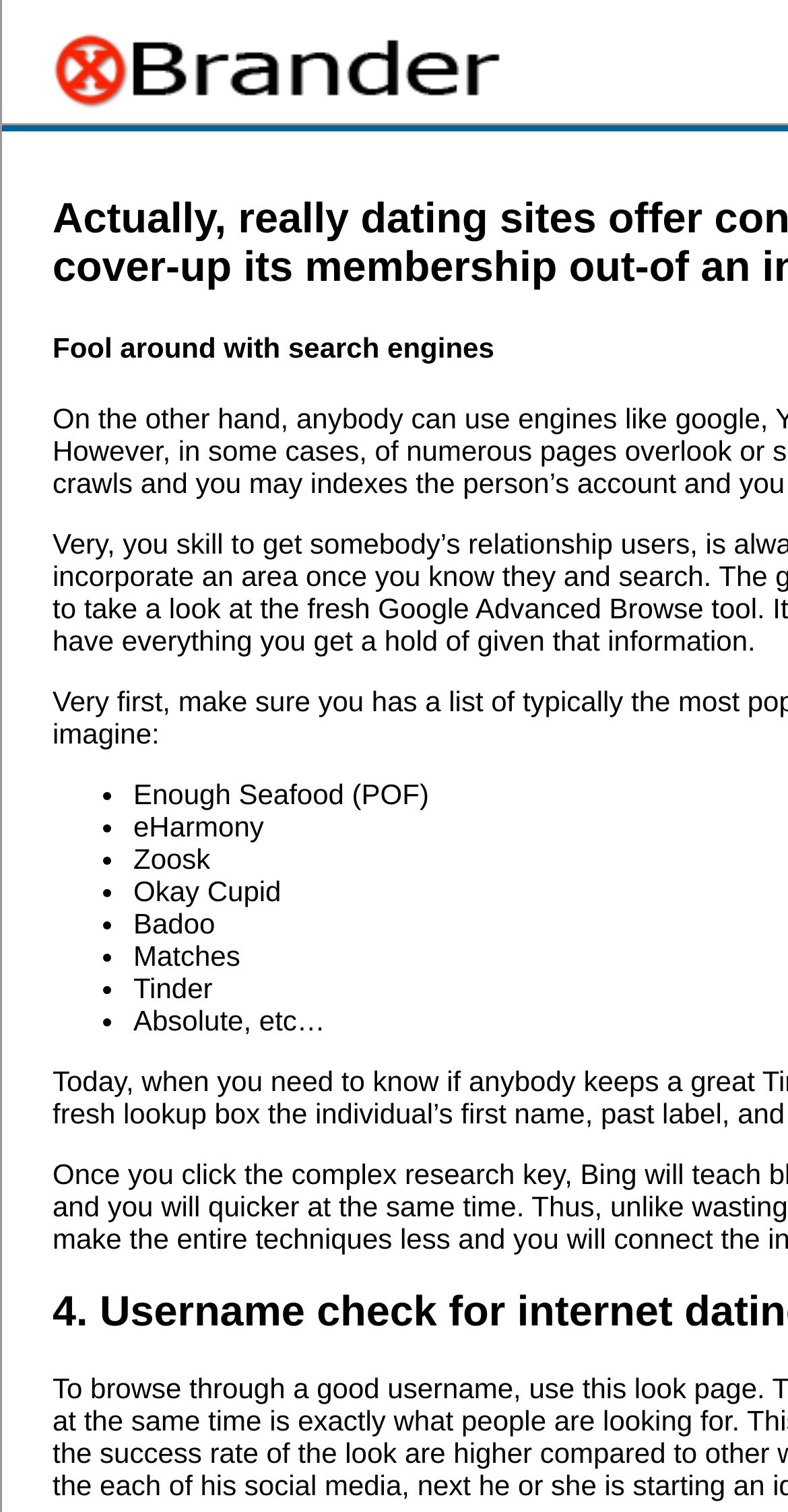What is the purpose of xBrander?
Refer to the image and provide a detailed answer to the question.

The link at the top of the page mentions that xBrander is for 'Easy brandable PDF's', implying that it provides a service to create customizable PDFs.